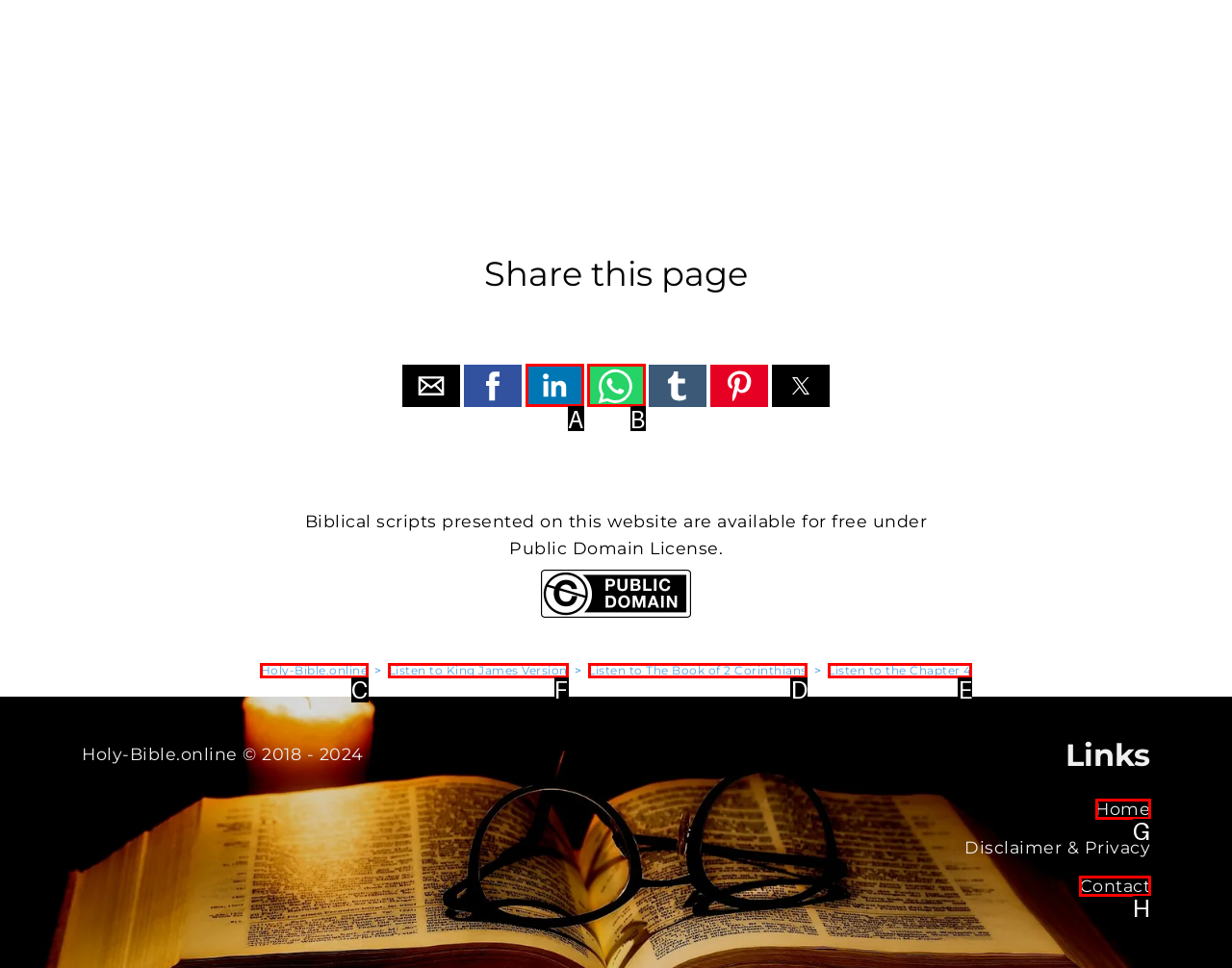Show which HTML element I need to click to perform this task: Listen to the King James Version Answer with the letter of the correct choice.

F